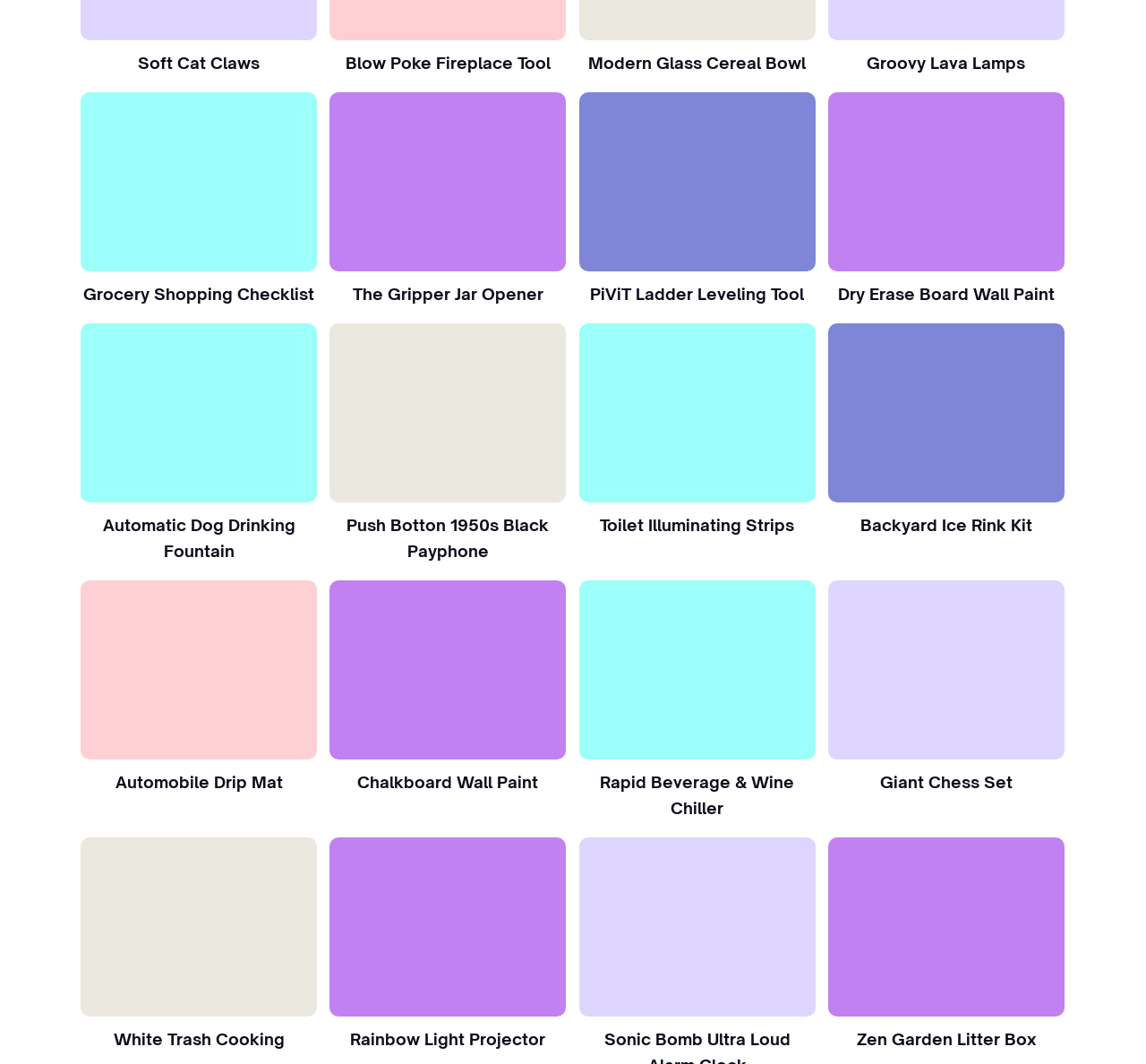Please reply to the following question with a single word or a short phrase:
What is the gift idea with the largest bounding box?

Backyard Ice Rink Kit